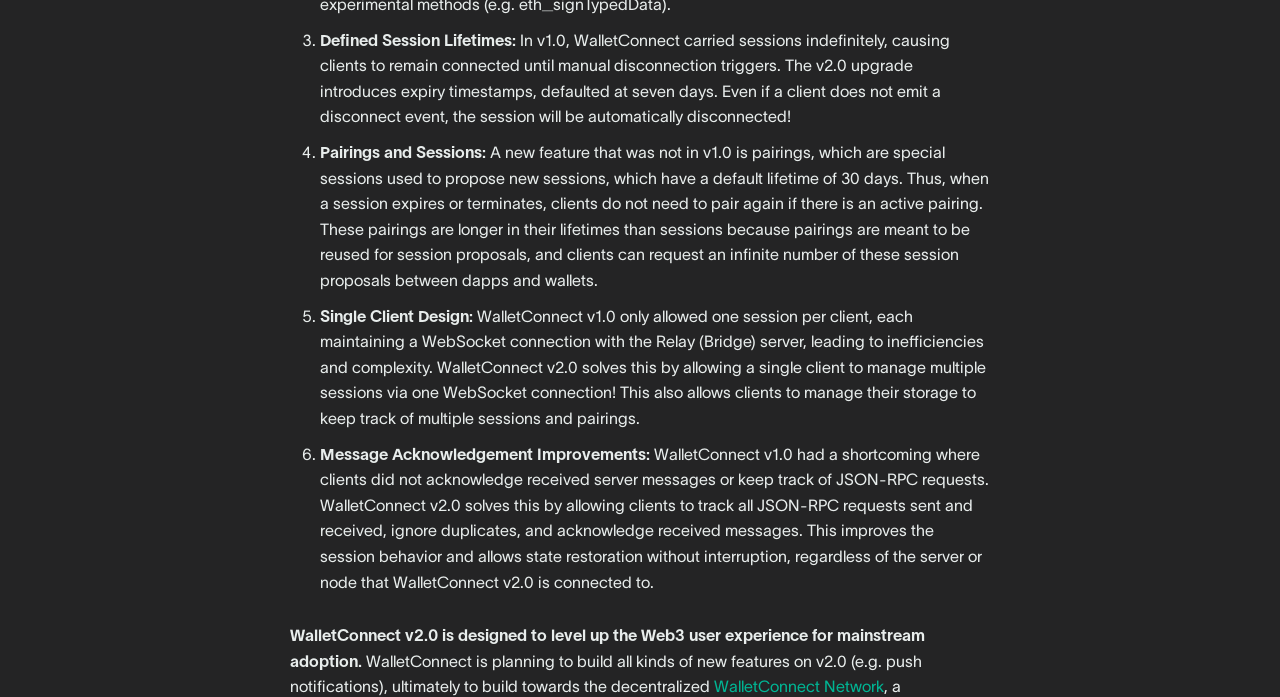Use the details in the image to answer the question thoroughly: 
What improvement does WalletConnect v2.0 bring to message acknowledgement?

WalletConnect v2.0 solves the shortcoming of v1.0 by allowing clients to track all JSON-RPC requests sent and received, ignore duplicates, and acknowledge received messages, which improves the session behavior and allows state restoration without interruption.